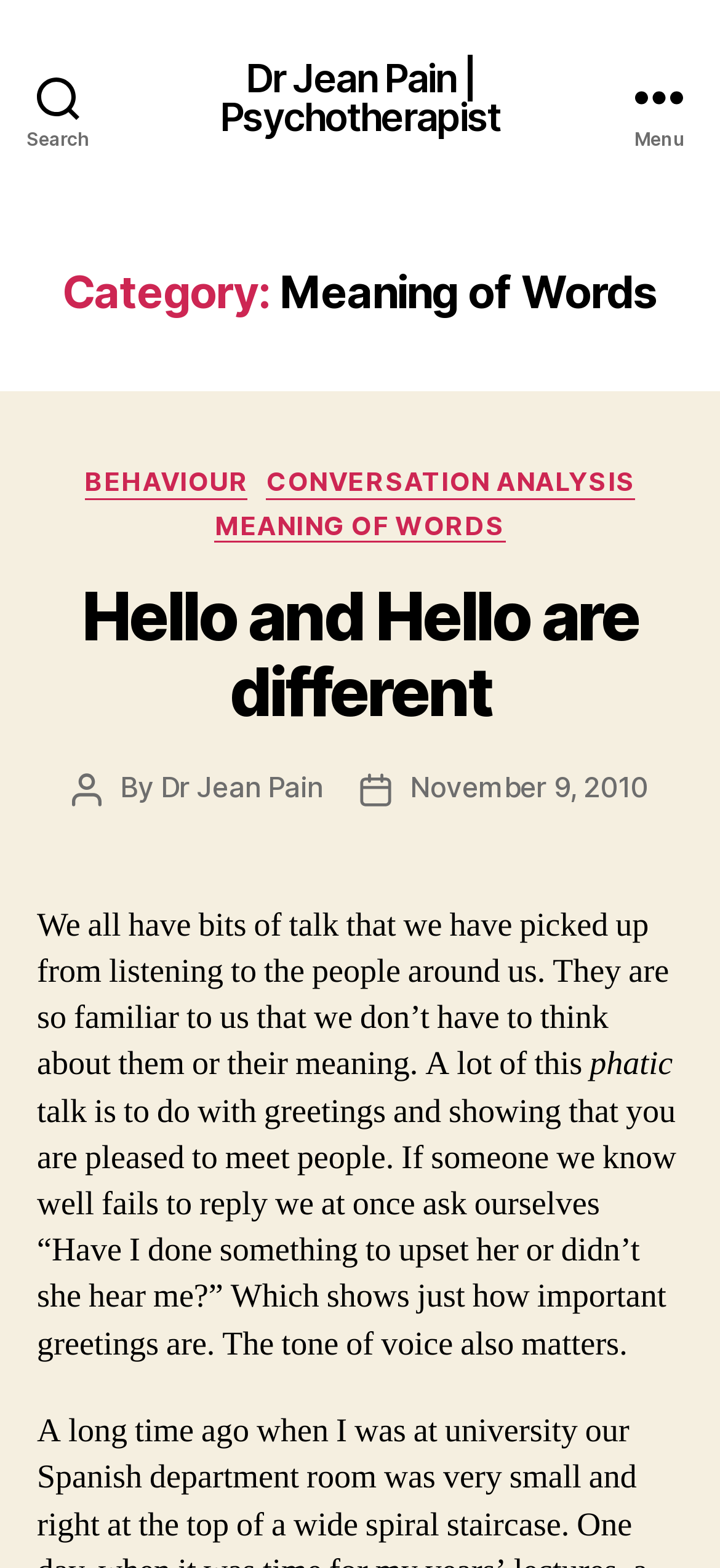Determine the bounding box coordinates for the area that should be clicked to carry out the following instruction: "Open the menu".

[0.831, 0.0, 1.0, 0.124]